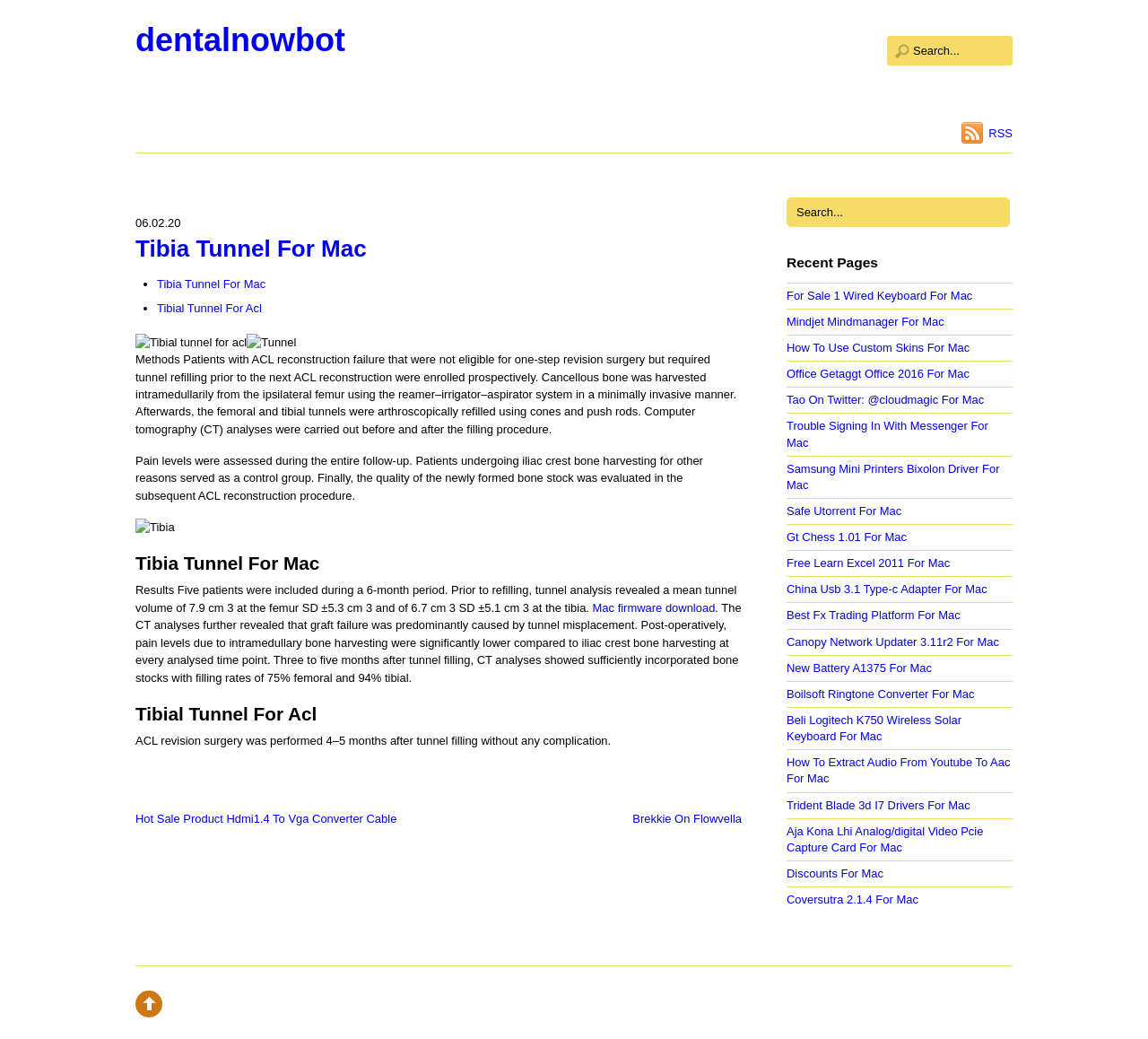Please respond in a single word or phrase: 
What is the purpose of the reamer-irrigator-aspirator system?

Harvesting cancellous bone